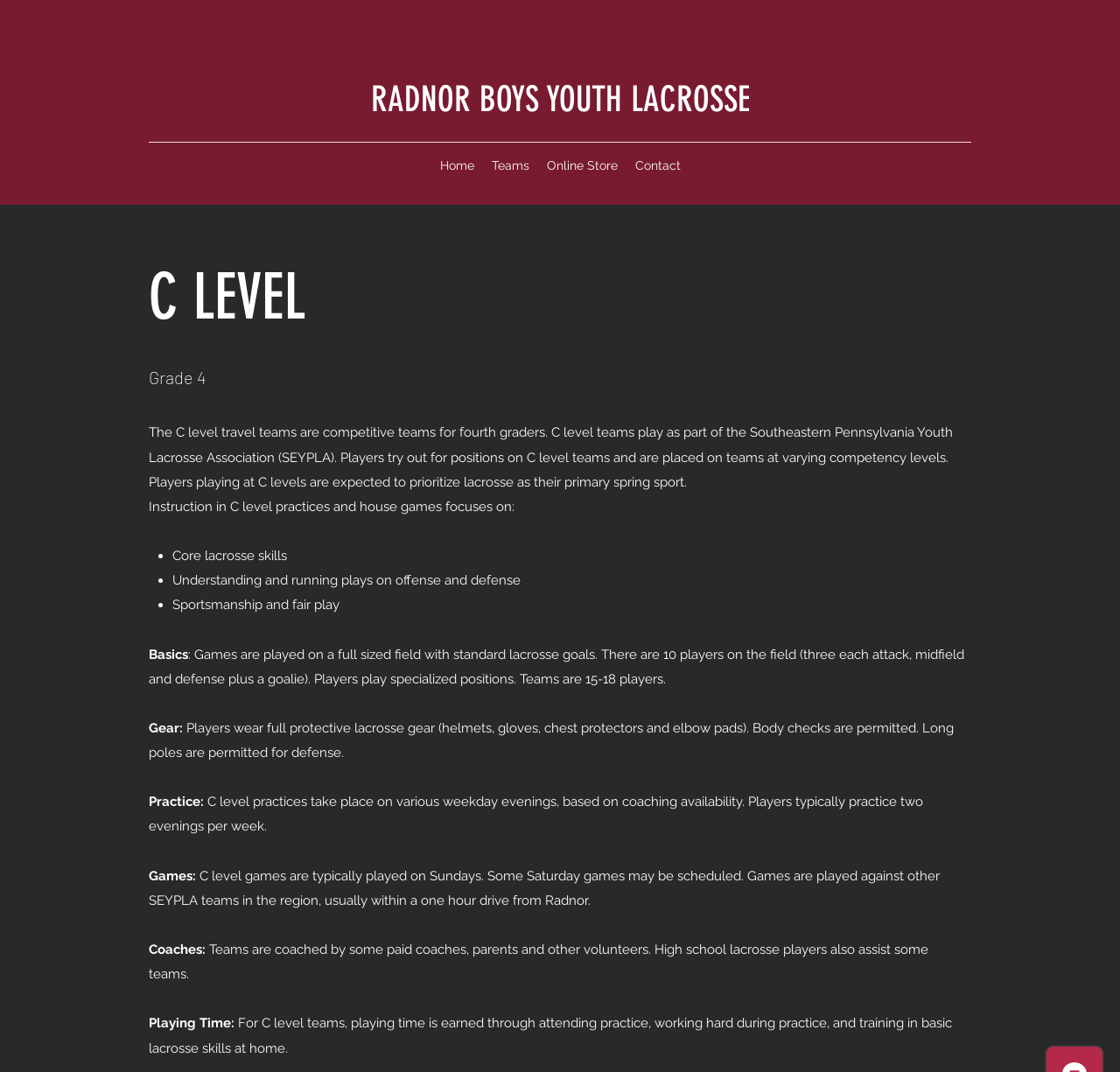From the webpage screenshot, predict the bounding box of the UI element that matches this description: "Online Store".

[0.48, 0.142, 0.559, 0.167]